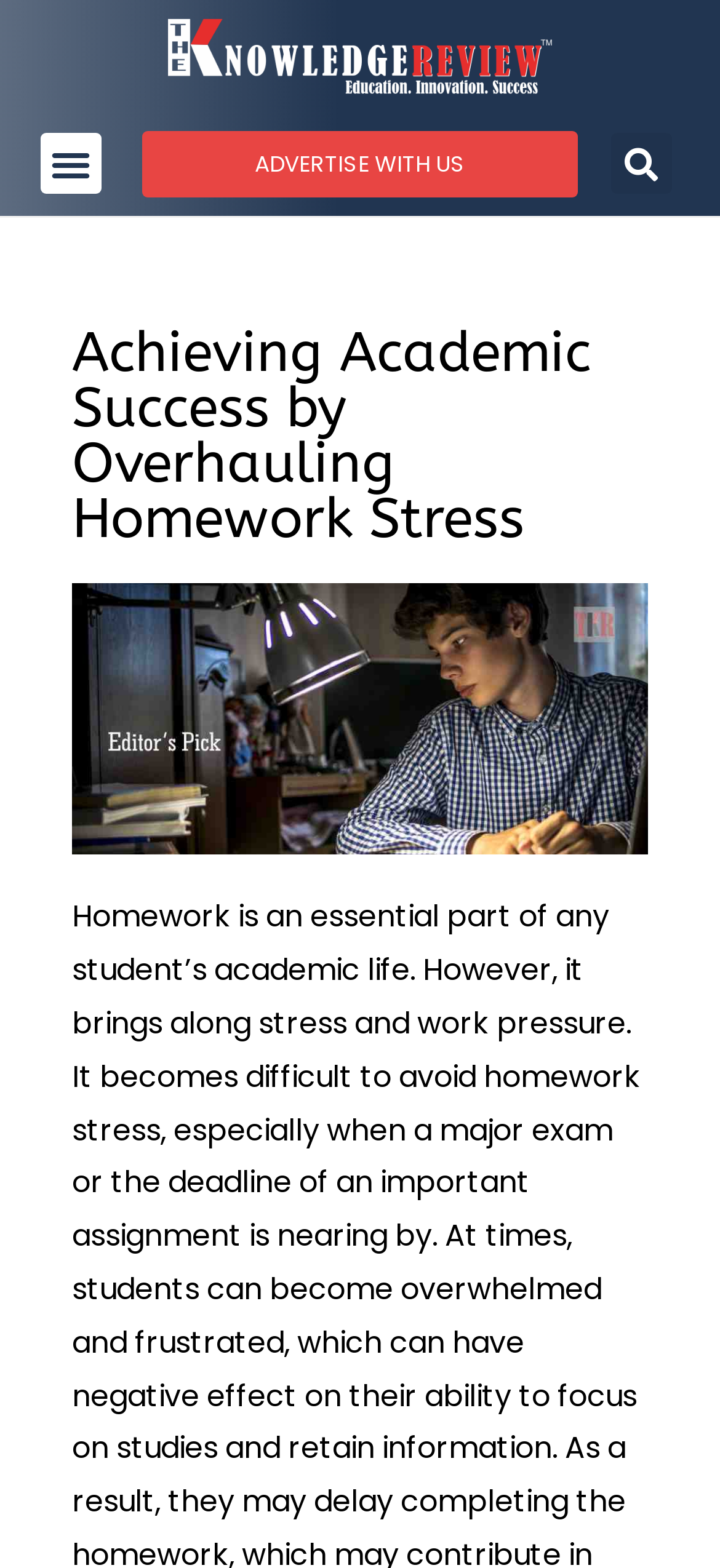Explain in detail what is displayed on the webpage.

The webpage is focused on the topic of achieving academic success by managing homework stress. At the top left corner, there is a link with no text, followed by a "Menu Toggle" button. To the right of these elements, there is a link labeled "ADVERTISE WITH US". 

On the top right corner, there is a search bar with a "Search" button. Below the search bar, the title "Achieving Academic Success by Overhauling Homework Stress" is prominently displayed. 

Below the title, there is a large image, labeled as "Editor’s Pick (cover page)", which takes up a significant portion of the page. The image is positioned in the middle of the page, spanning from the left to the right side.